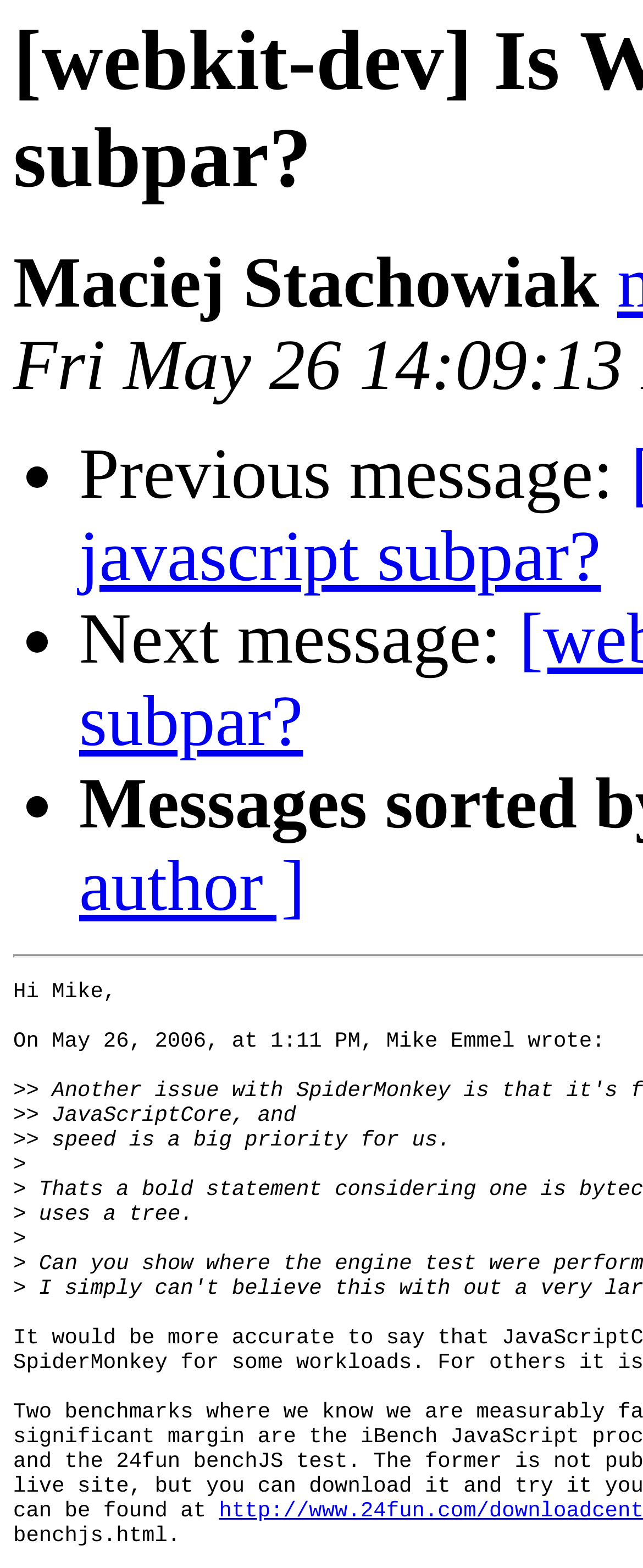How many navigation options are available?
Give a detailed response to the question by analyzing the screenshot.

There are three navigation options available, which are 'Previous message:', 'Next message:', and another unspecified option, indicated by the ListMarker elements and corresponding StaticText elements.